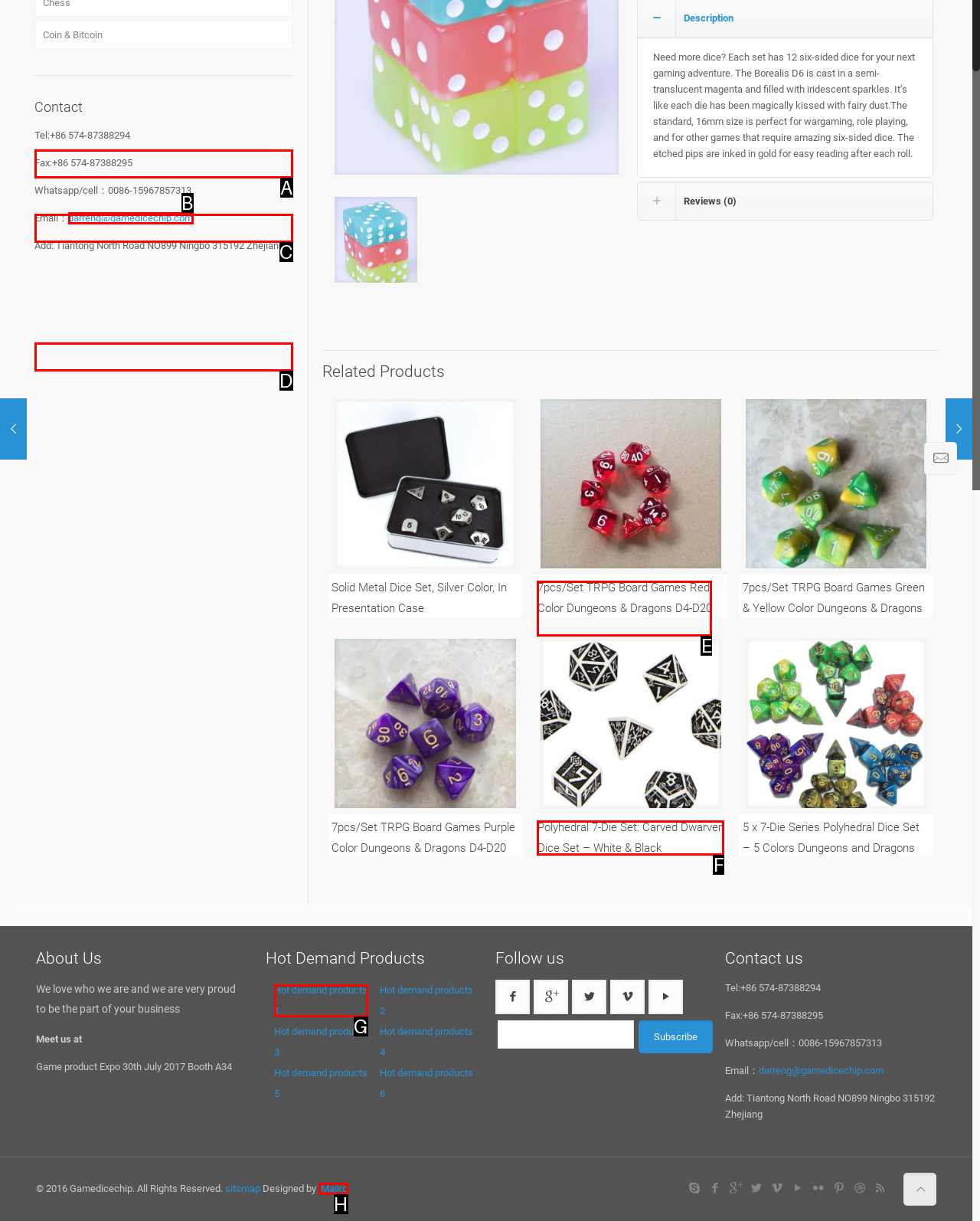Pick the option that corresponds to: iMaiko
Provide the letter of the correct choice.

H